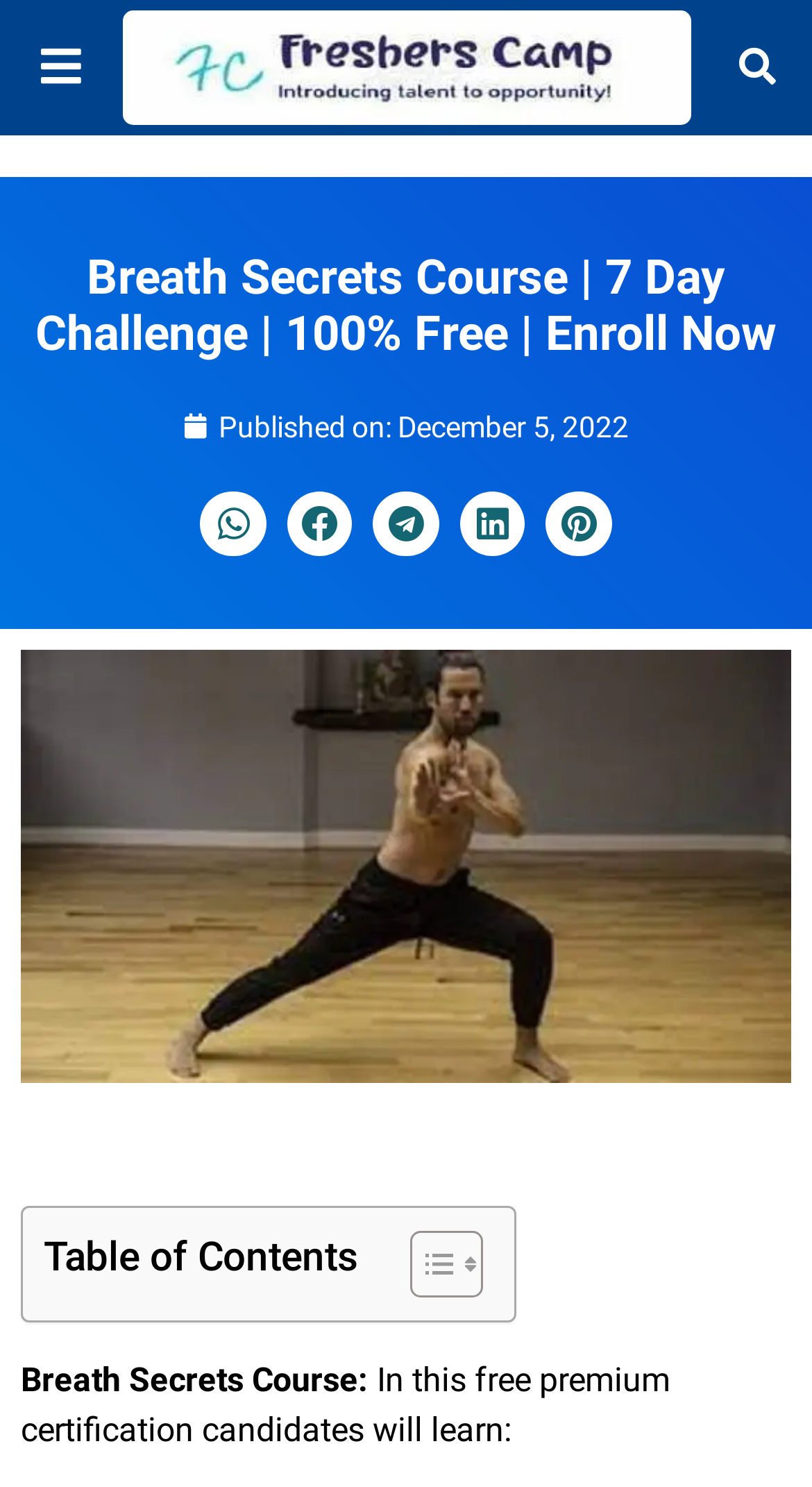Is the course free?
Kindly offer a comprehensive and detailed response to the question.

The course is free as indicated by the heading element which says 'Breath Secrets Course | 7 Day Challenge | 100% Free | Enroll Now', explicitly stating that the course is 100% free.